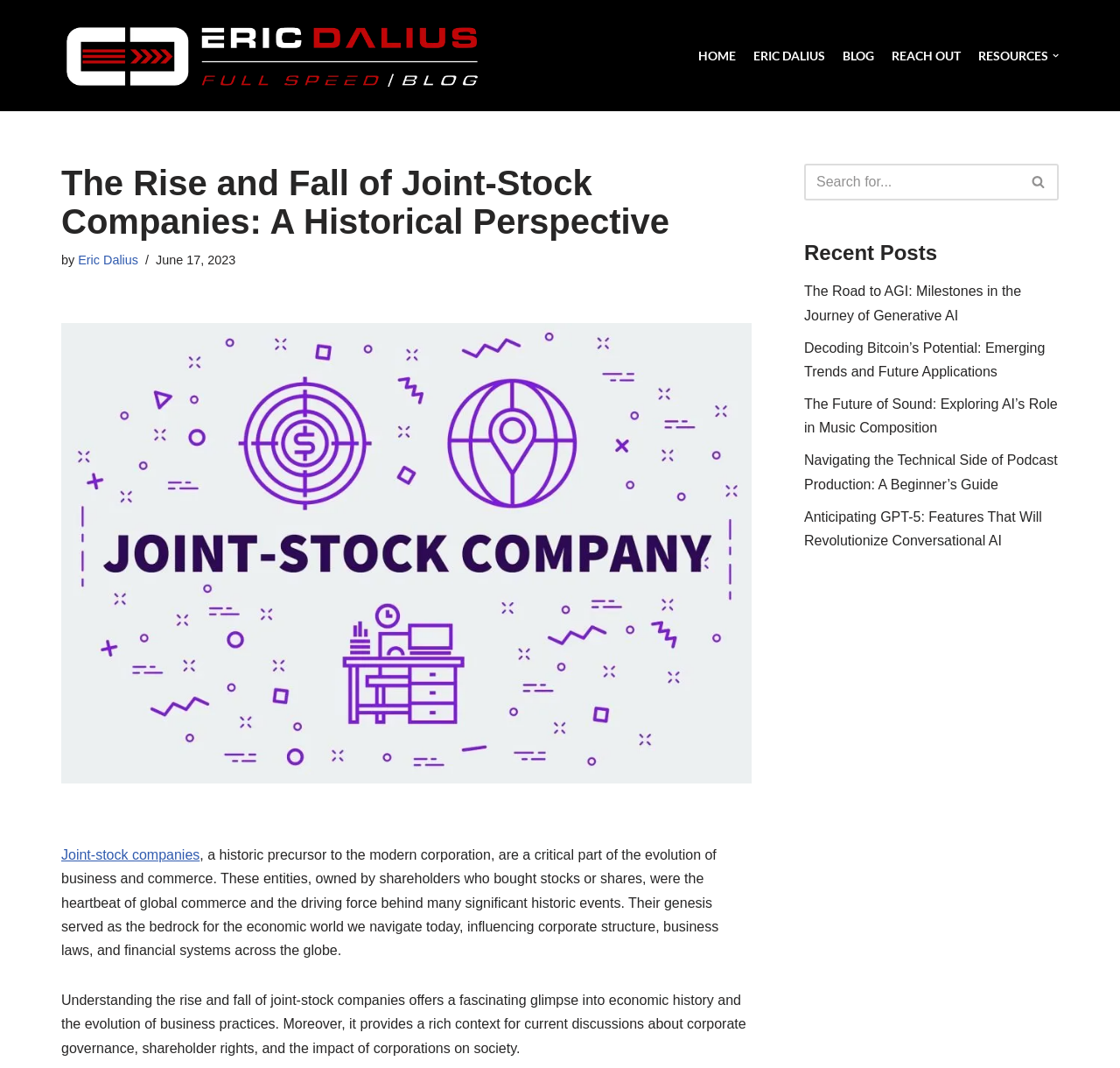Respond to the question with just a single word or phrase: 
What is the category of the article 'The Road to AGI: Milestones in the Journey of Generative AI'?

Blog